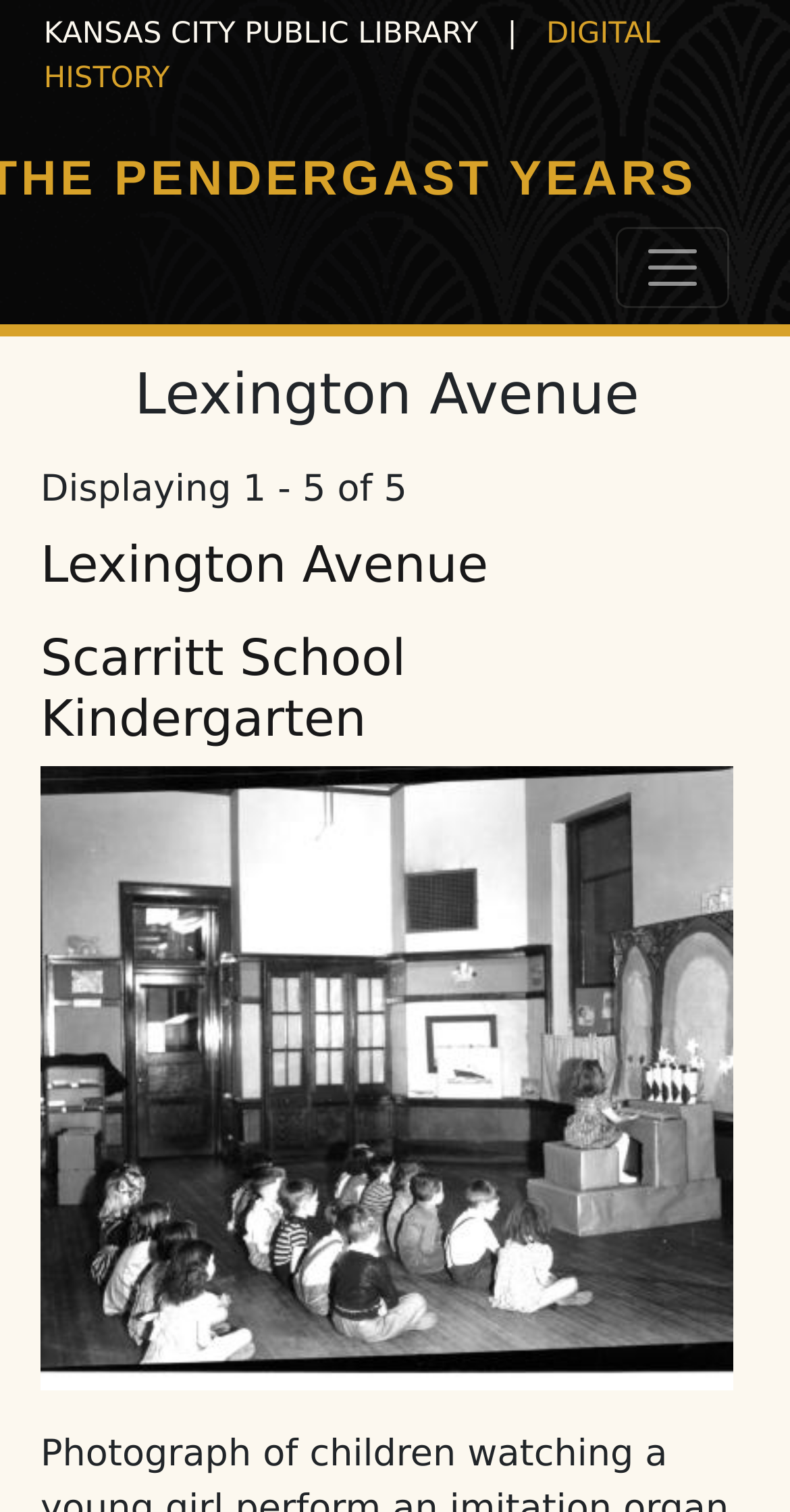Please answer the following question using a single word or phrase: 
What is the bounding box coordinate of the image?

[0.051, 0.506, 0.928, 0.919]